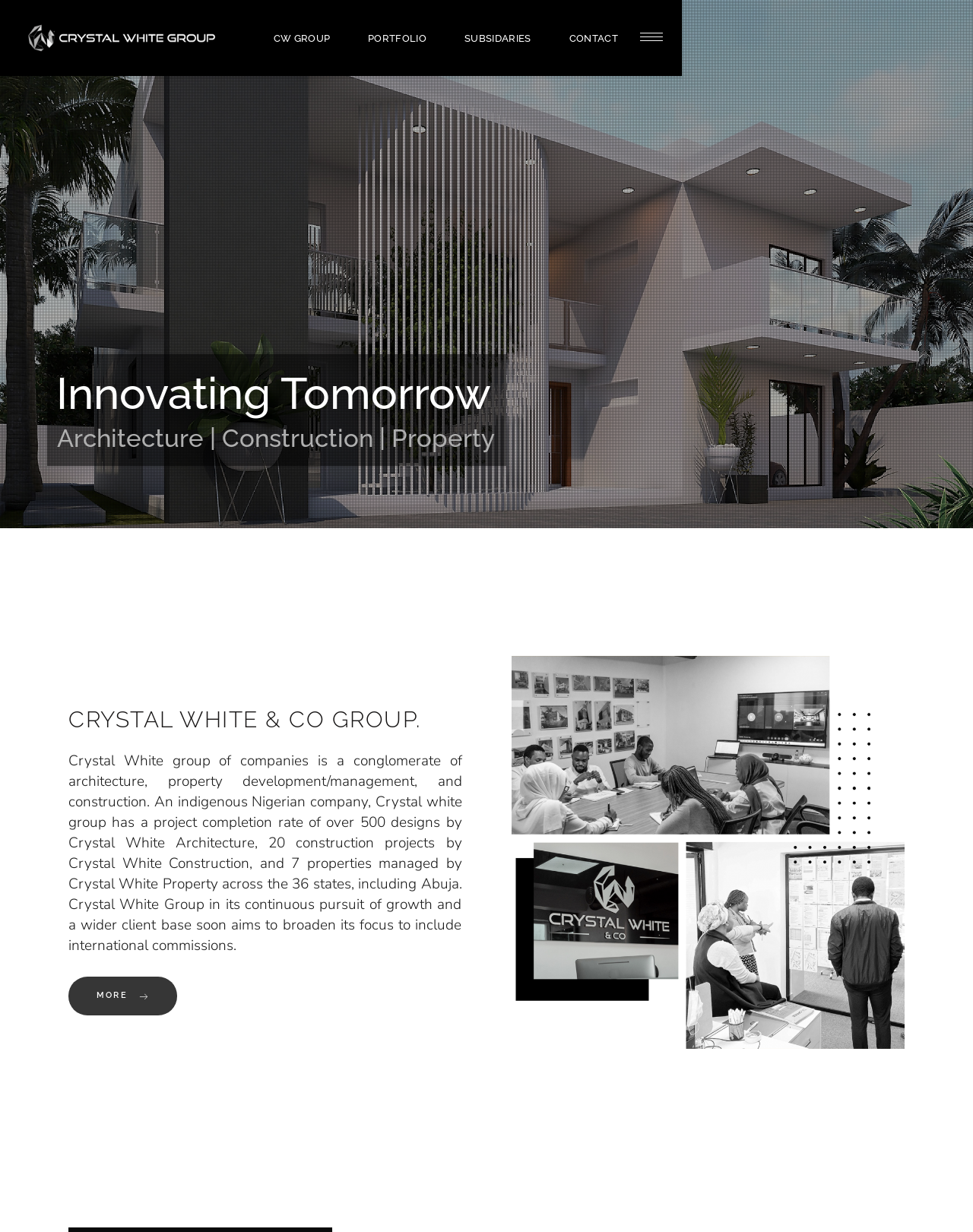Provide the bounding box coordinates for the UI element described in this sentence: "CW Group". The coordinates should be four float values between 0 and 1, i.e., [left, top, right, bottom].

[0.261, 0.0, 0.359, 0.061]